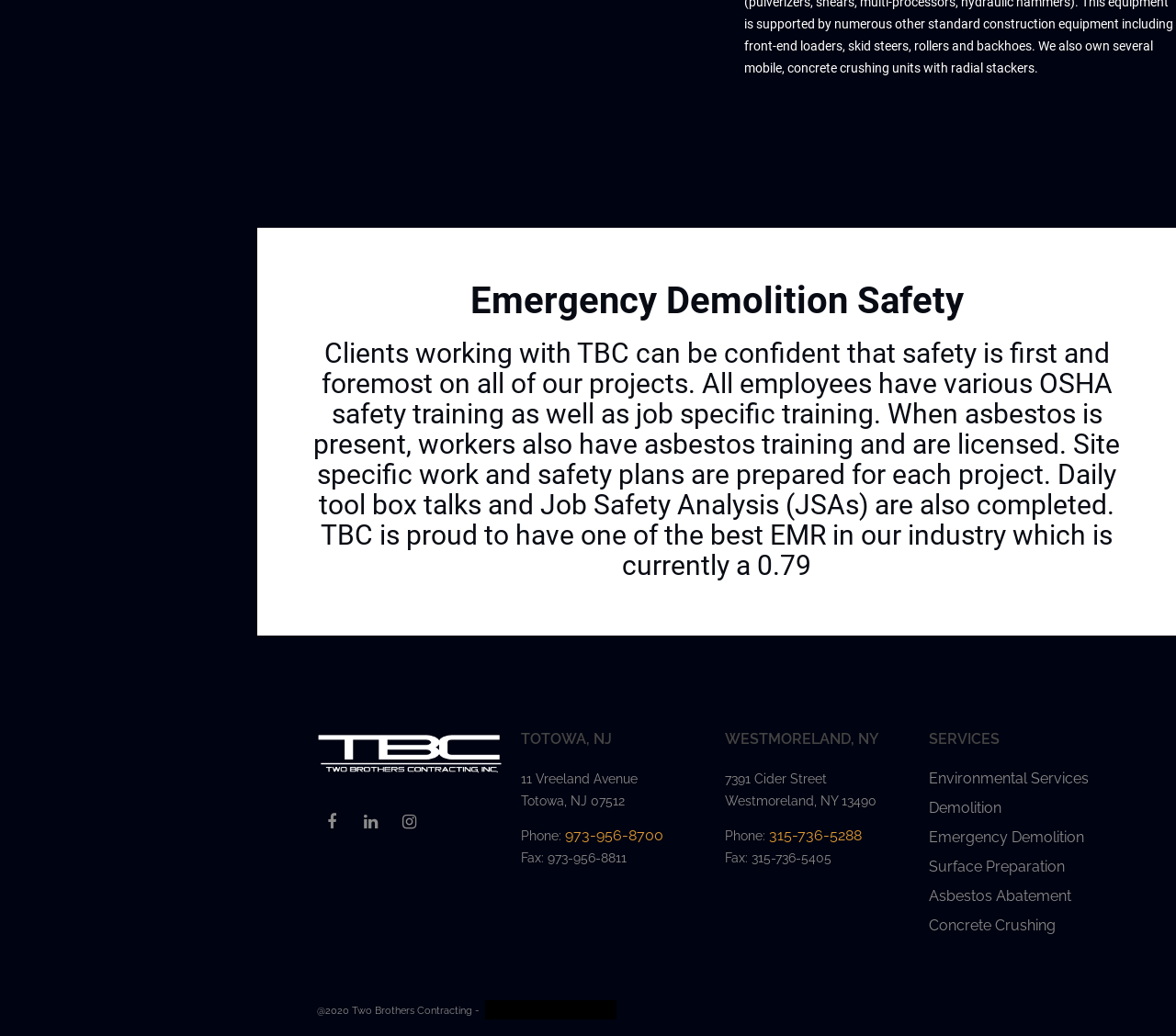Find the bounding box coordinates of the clickable area required to complete the following action: "Visit the Westmoreland, NY location".

[0.617, 0.703, 0.776, 0.723]